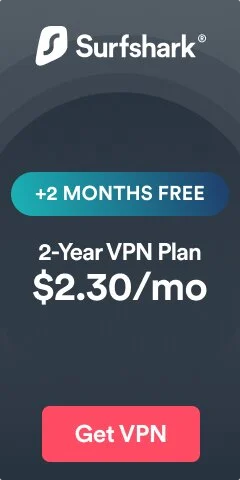What is the purpose of the 'Get VPN' button?
Can you provide a detailed and comprehensive answer to the question?

The prominent button labeled 'Get VPN' is designed to encourage viewers to take action and subscribe to Surfshark's VPN service, making it easy for users to sign up and start using the service.